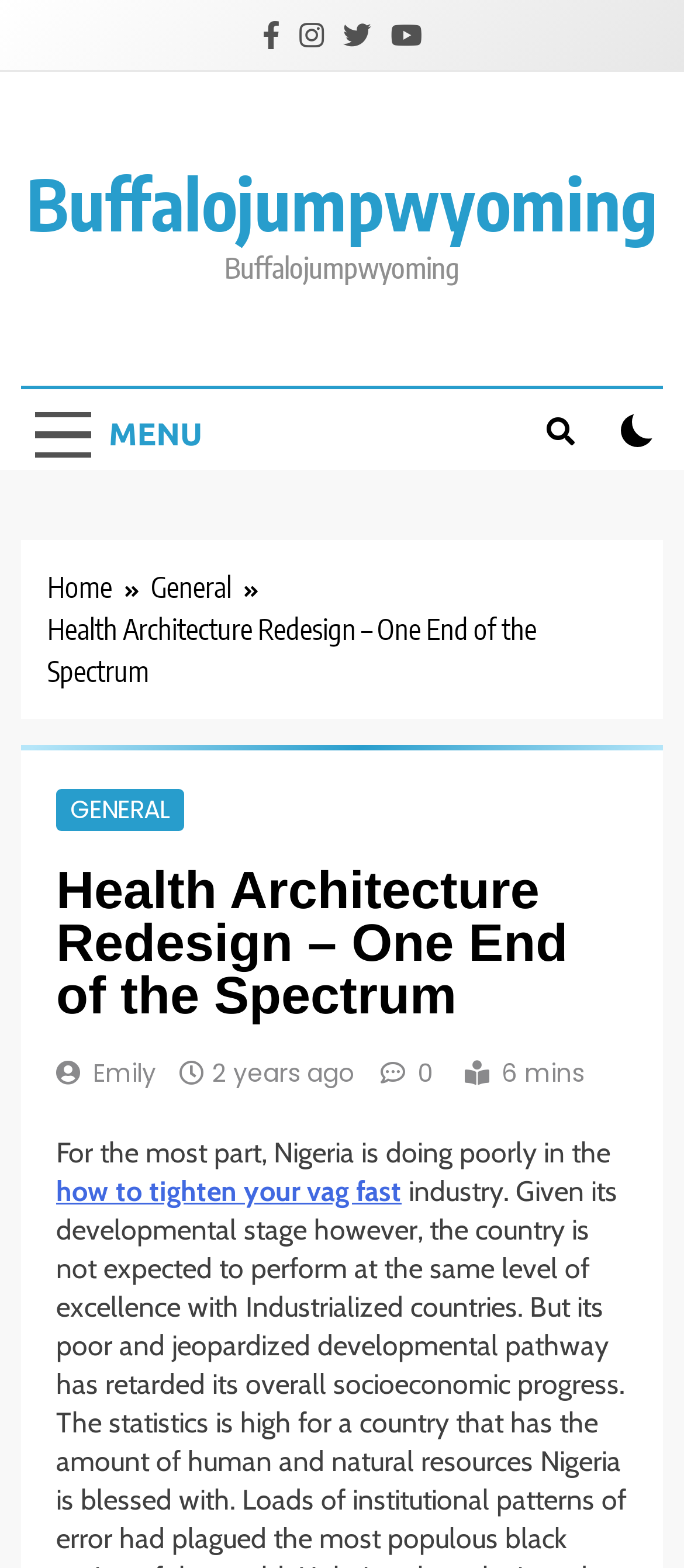Respond to the following question using a concise word or phrase: 
What is the topic of the webpage?

Health Architecture Redesign